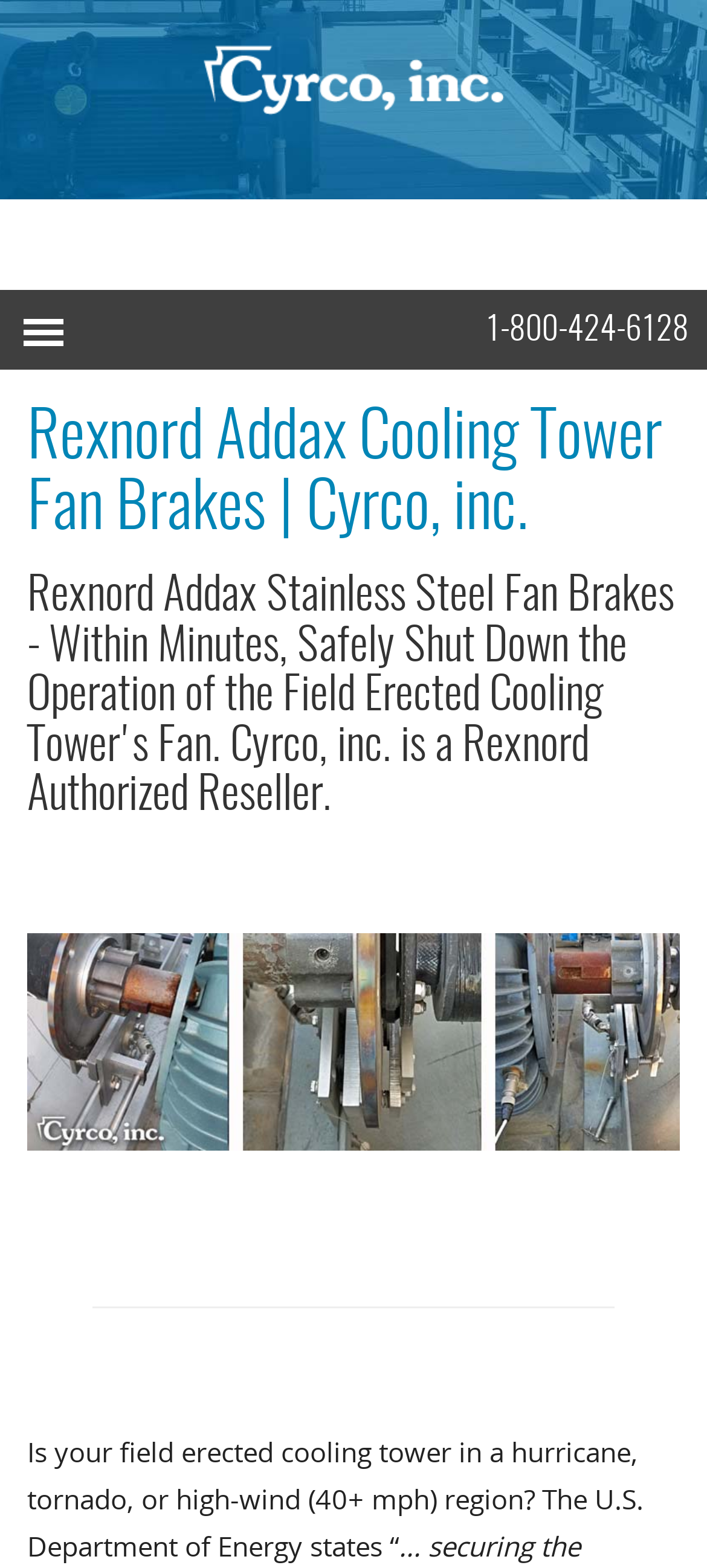What is the company that installs field erected cooling tower fan brakes?
Can you give a detailed and elaborate answer to the question?

I found this information by looking at the image element with the caption 'Cyrco installs field erected cooling tower fan brakes' located in the middle of the webpage.